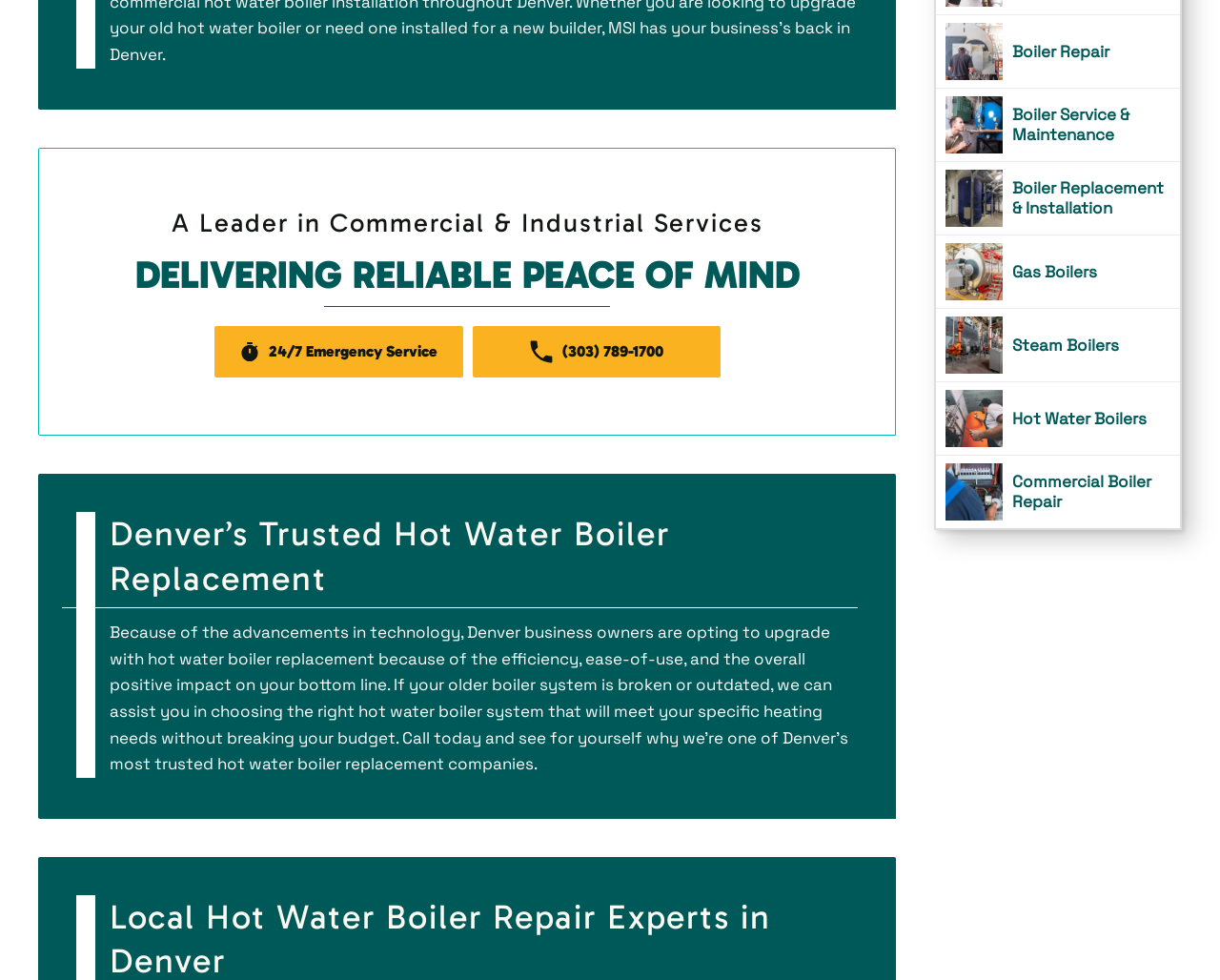Respond concisely with one word or phrase to the following query:
What is the purpose of the 'Learn More' links?

To provide more information